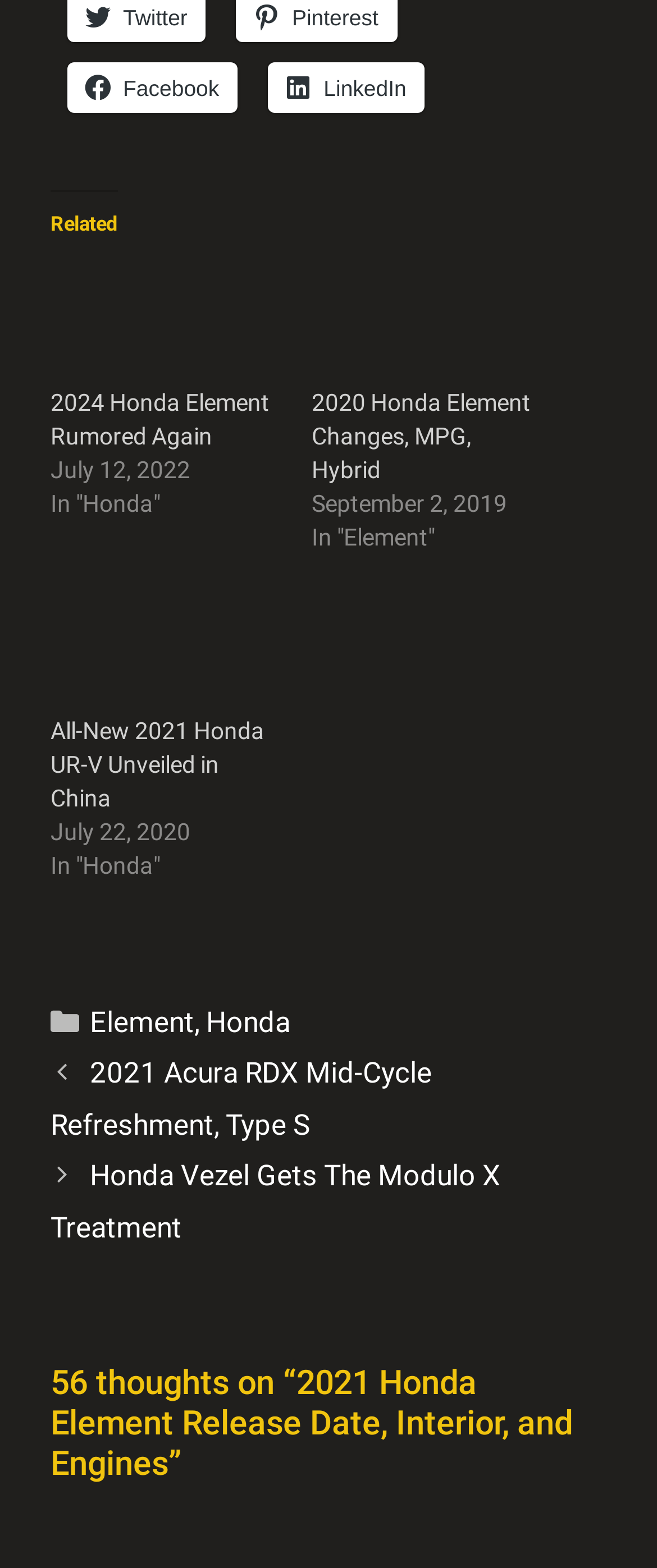What is the date of the article '2020 Honda Element Release Date'
Please use the image to deliver a detailed and complete answer.

The article '2020 Honda Element Release Date' has a timestamp of 'September 2, 2019', which indicates the date of the article.